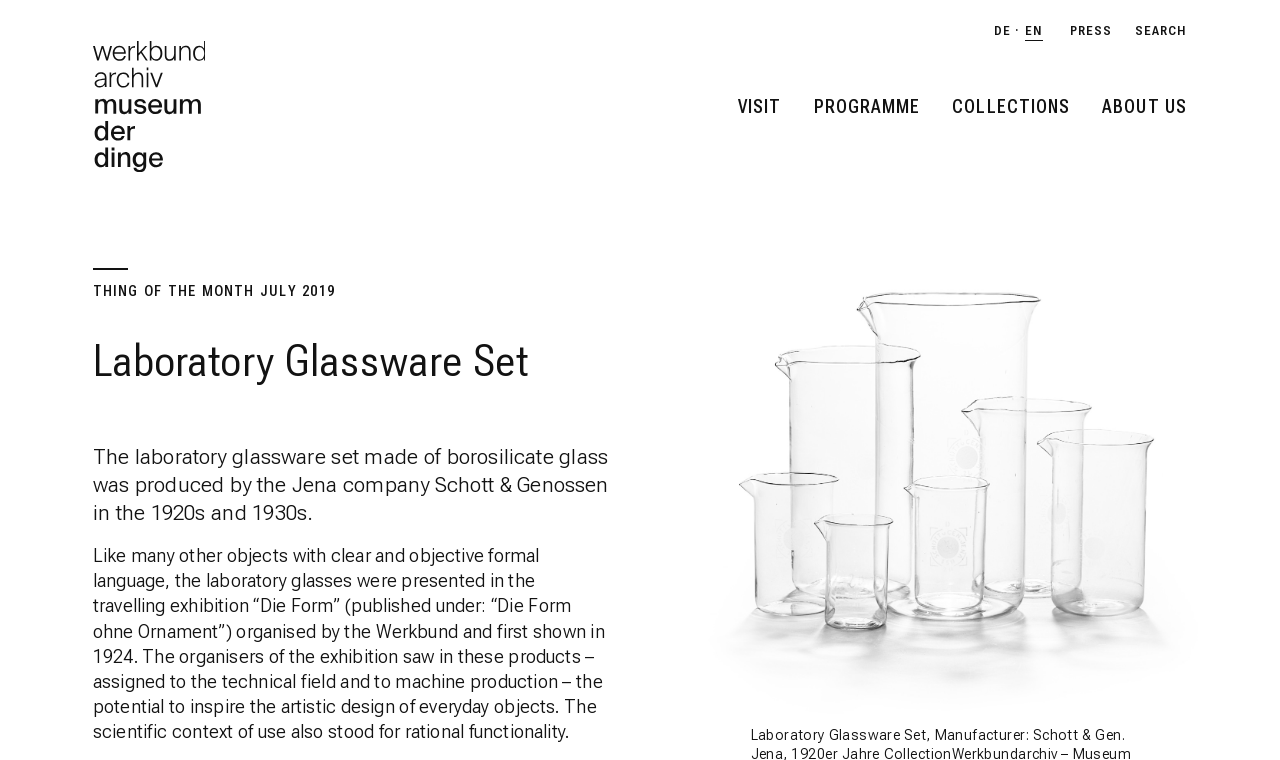Give a concise answer of one word or phrase to the question: 
What is the purpose of the laboratory glasses according to the exhibition organisers?

to inspire artistic design